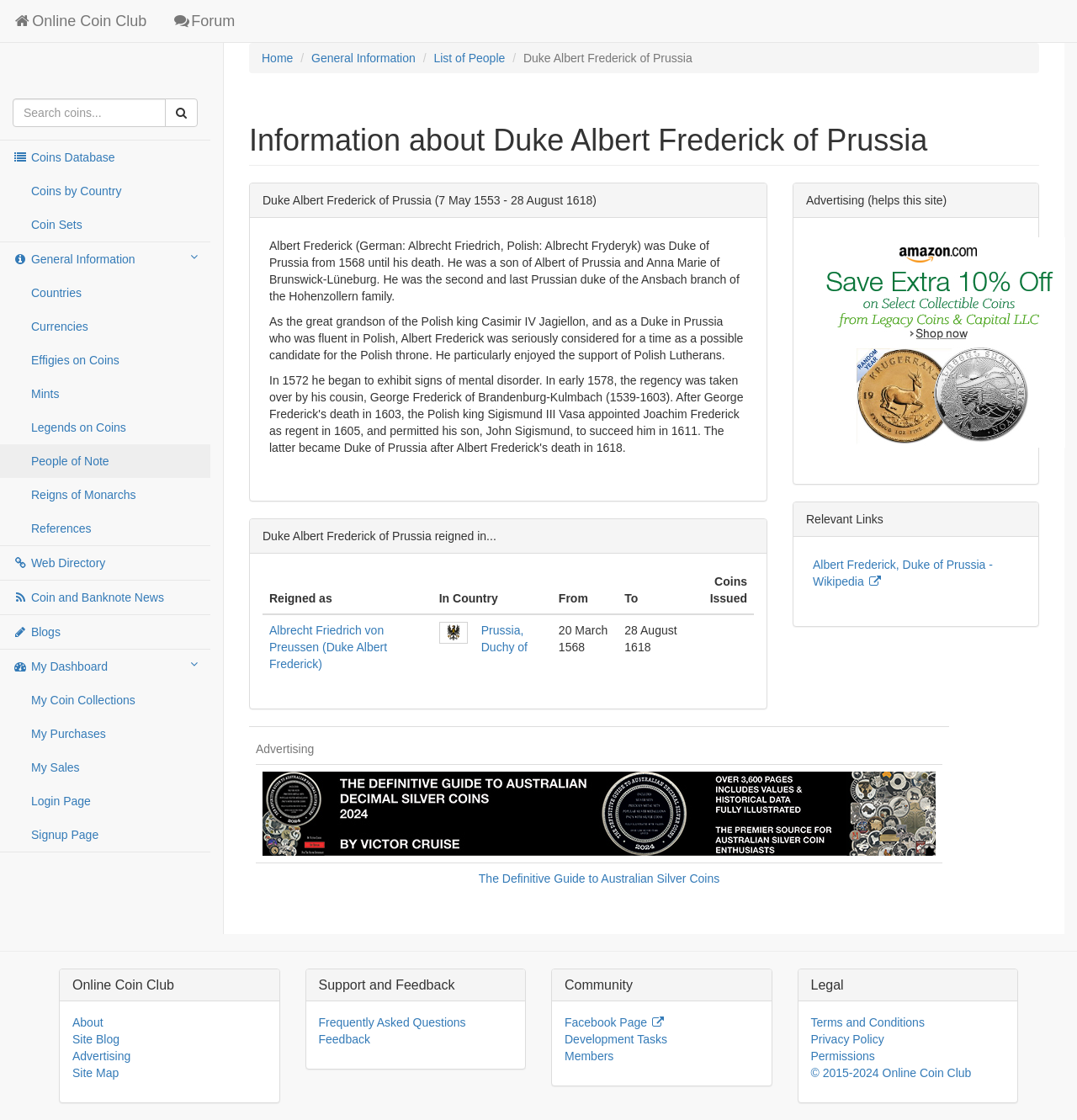Identify the bounding box coordinates for the UI element that matches this description: "alt="Buy coins at Amazon"".

[0.755, 0.298, 0.989, 0.311]